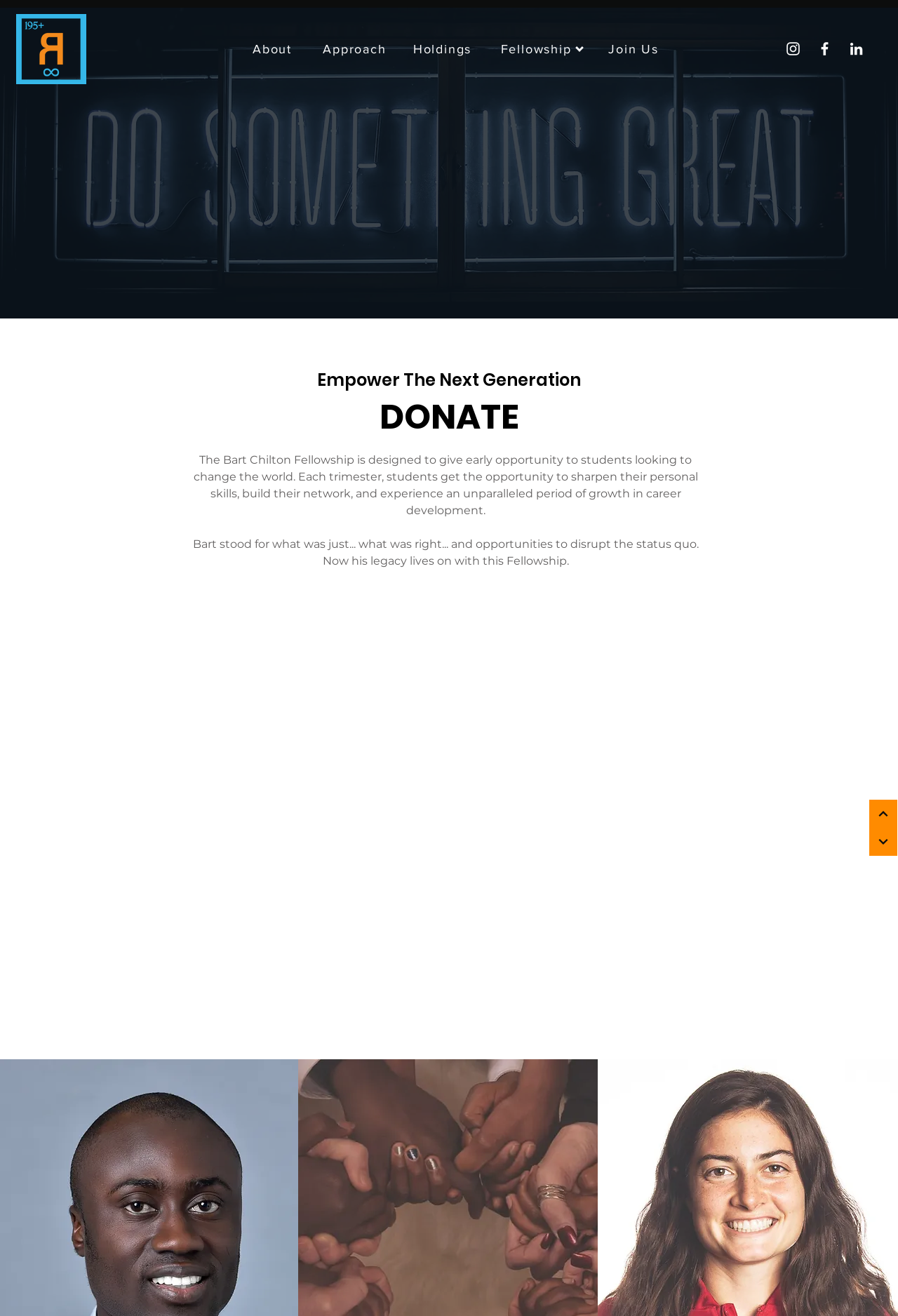Using the information in the image, give a detailed answer to the following question: What is the purpose of the fellowship?

I deduced this answer by analyzing the text 'The Bart Chilton Fellowship is designed to give early opportunity to students looking to change the world.' which implies that the fellowship aims to provide opportunities to students who want to make a positive impact.